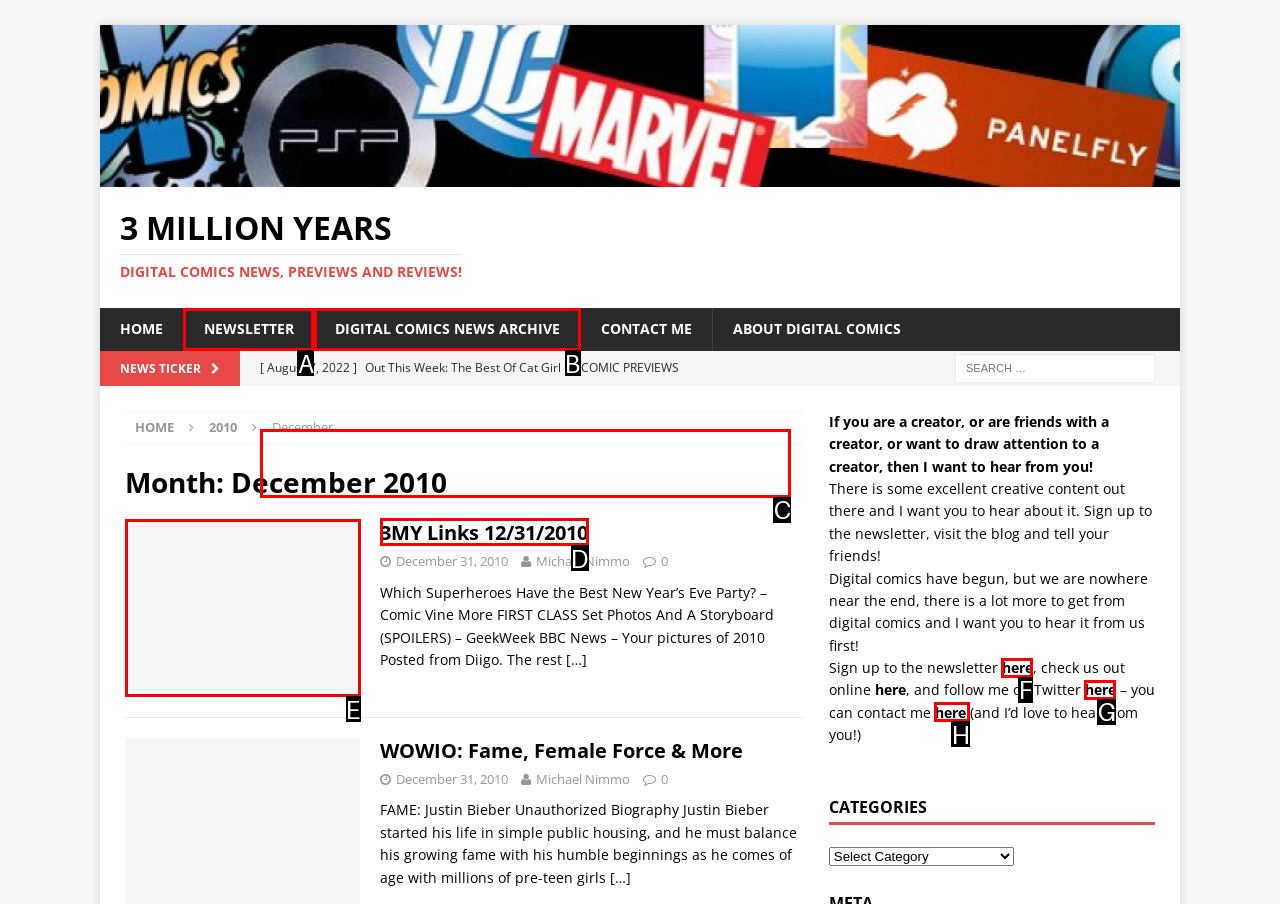Given the task: Subscribe to the newsletter, tell me which HTML element to click on.
Answer with the letter of the correct option from the given choices.

A